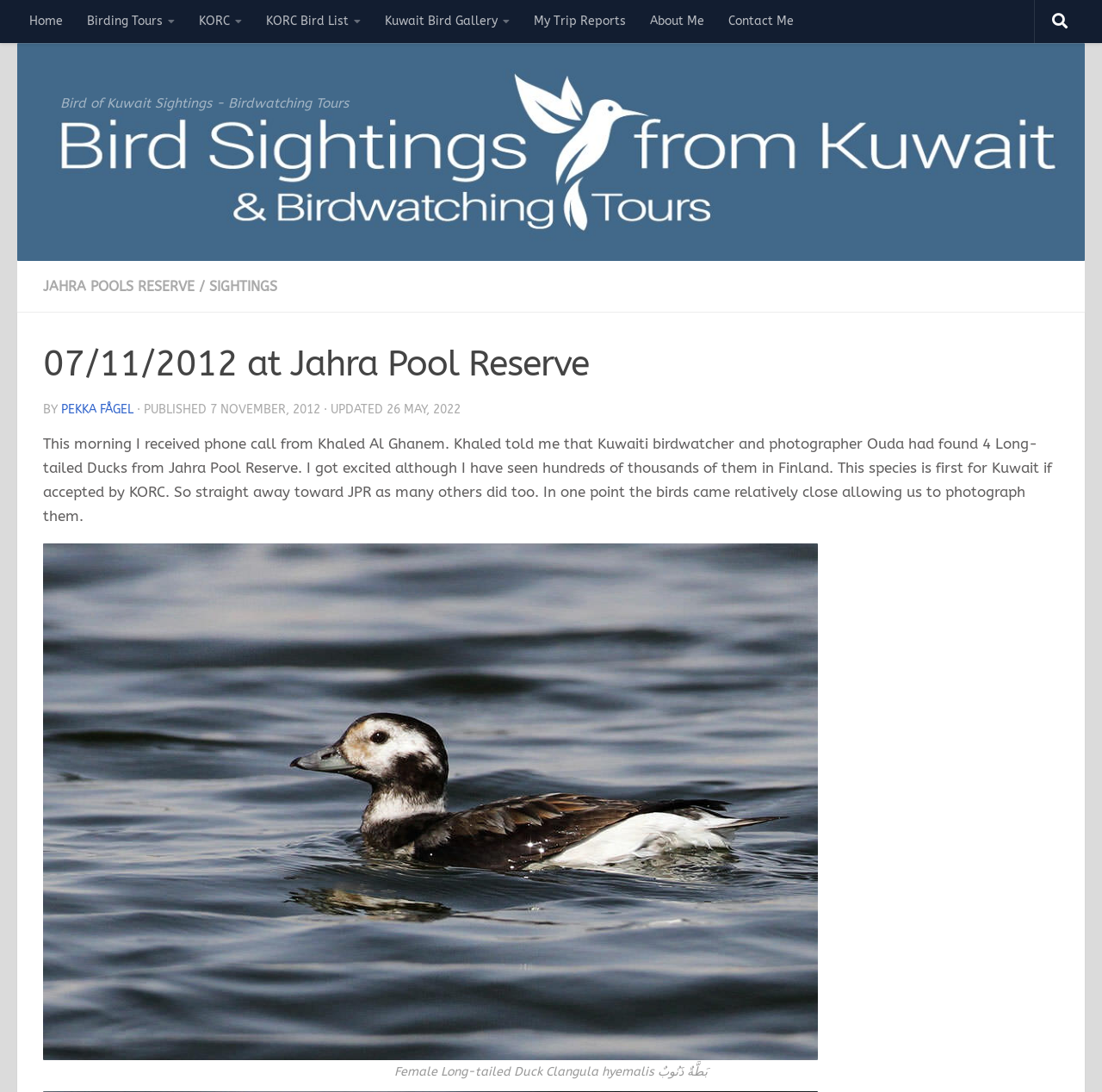Please identify the bounding box coordinates of the region to click in order to complete the given instruction: "View previous message". The coordinates should be four float numbers between 0 and 1, i.e., [left, top, right, bottom].

None